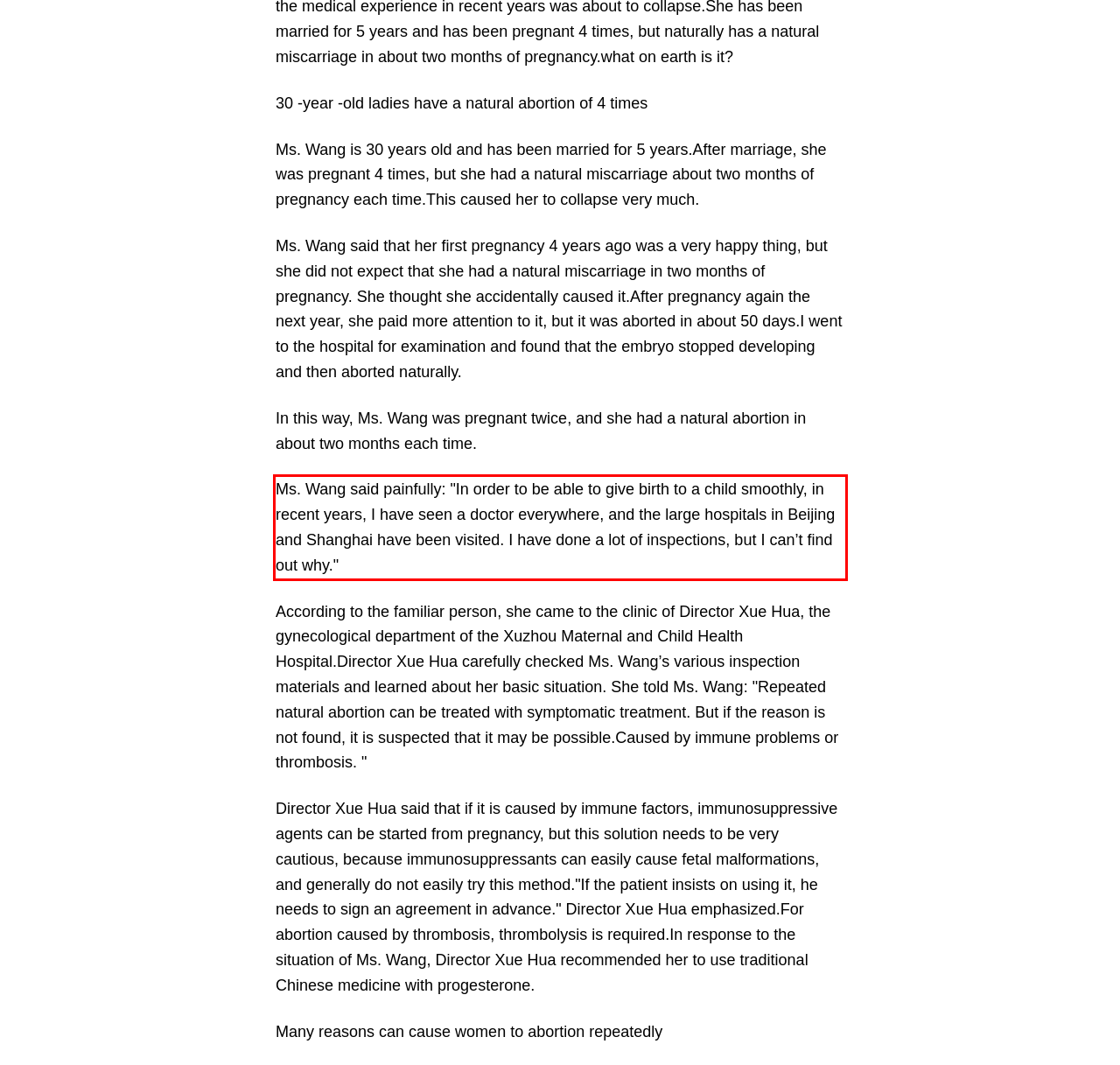You have a screenshot of a webpage where a UI element is enclosed in a red rectangle. Perform OCR to capture the text inside this red rectangle.

Ms. Wang said painfully: "In order to be able to give birth to a child smoothly, in recent years, I have seen a doctor everywhere, and the large hospitals in Beijing and Shanghai have been visited. I have done a lot of inspections, but I can’t find out why."